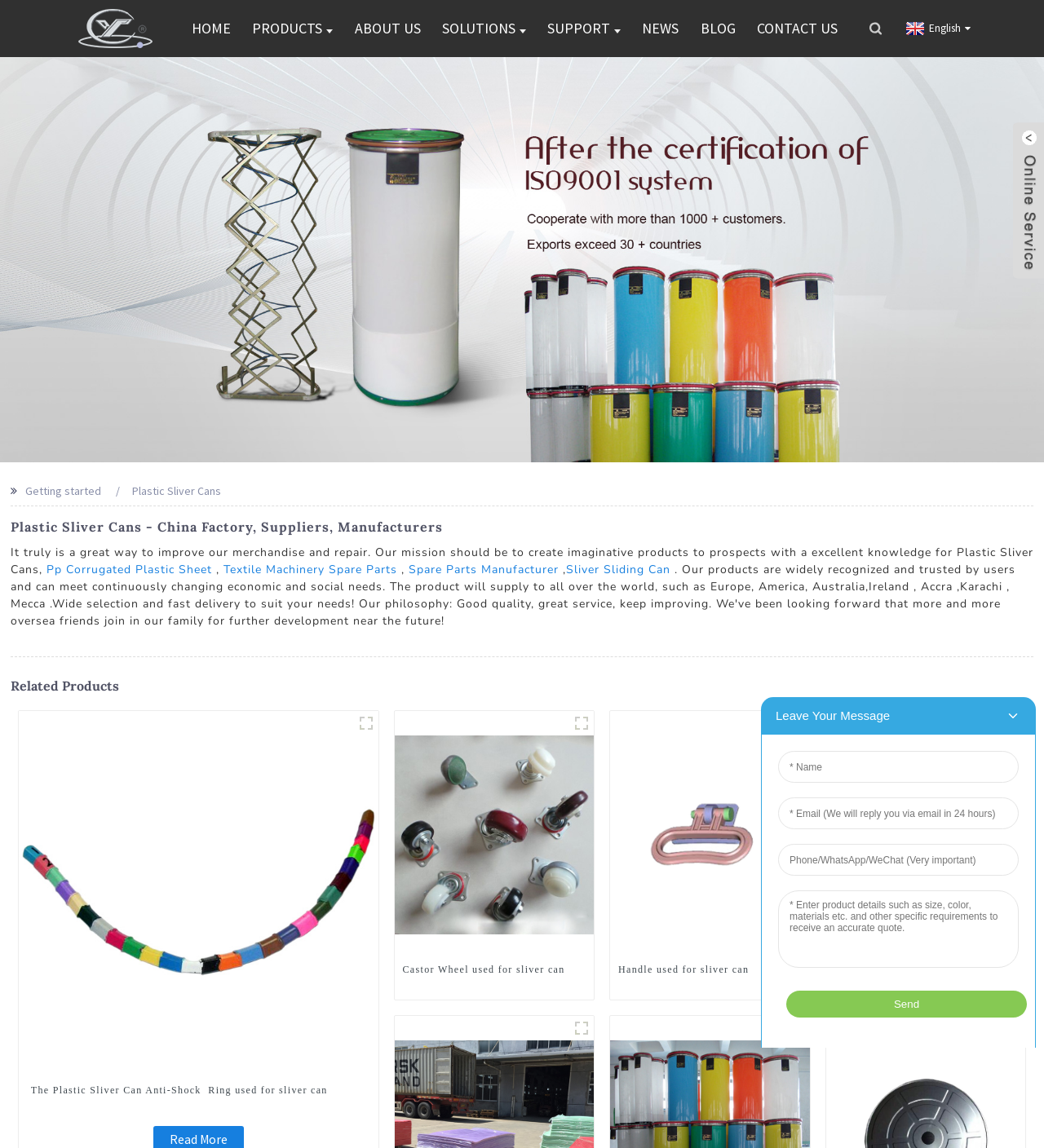Using the details in the image, give a detailed response to the question below:
What is the language of the webpage?

The language of the webpage is English, as indicated by the link 'English' in the top-right corner of the webpage, which suggests that the webpage is available in multiple languages.